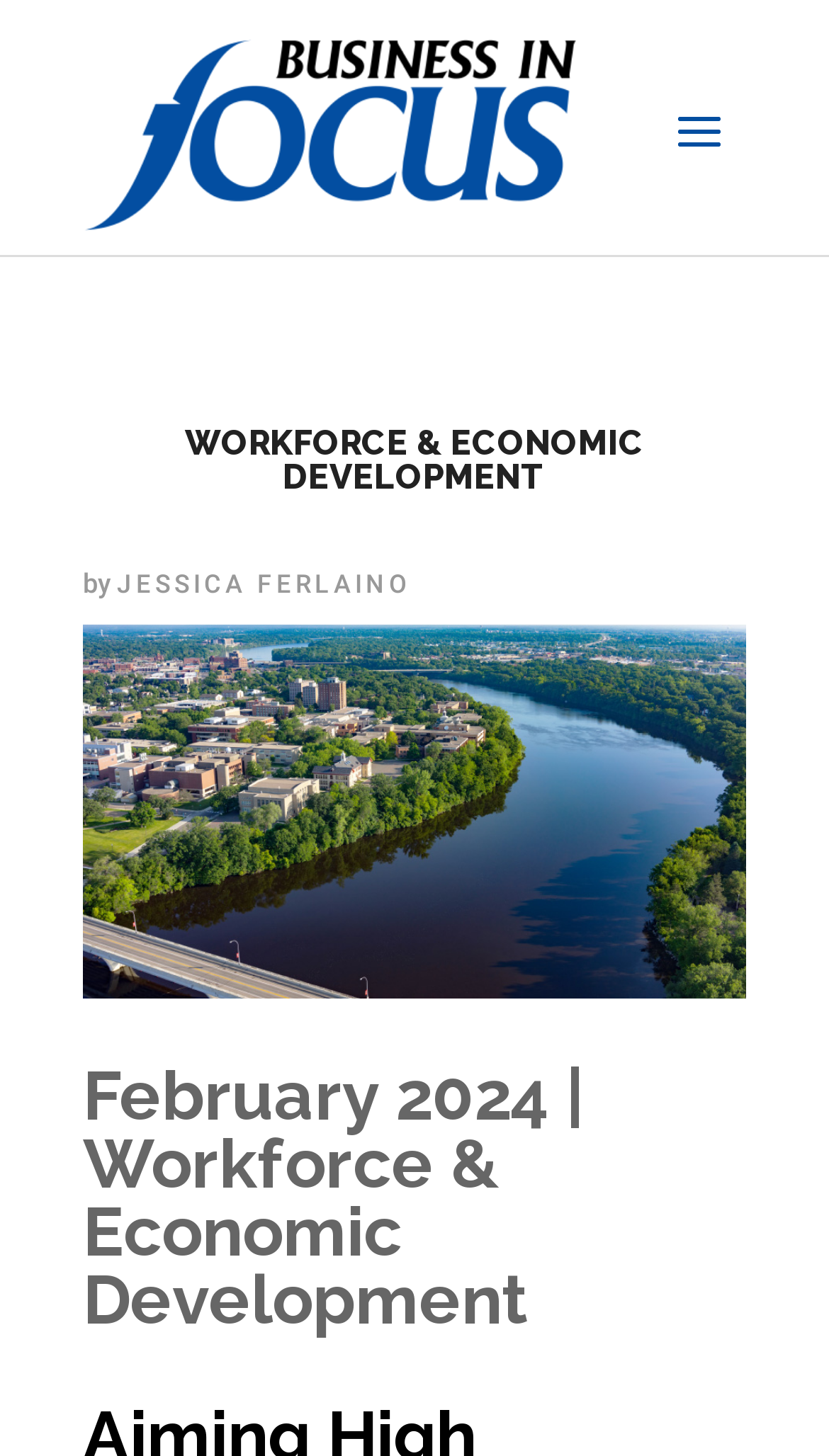Predict the bounding box of the UI element that fits this description: "Jessica Ferlaino".

[0.141, 0.391, 0.495, 0.411]